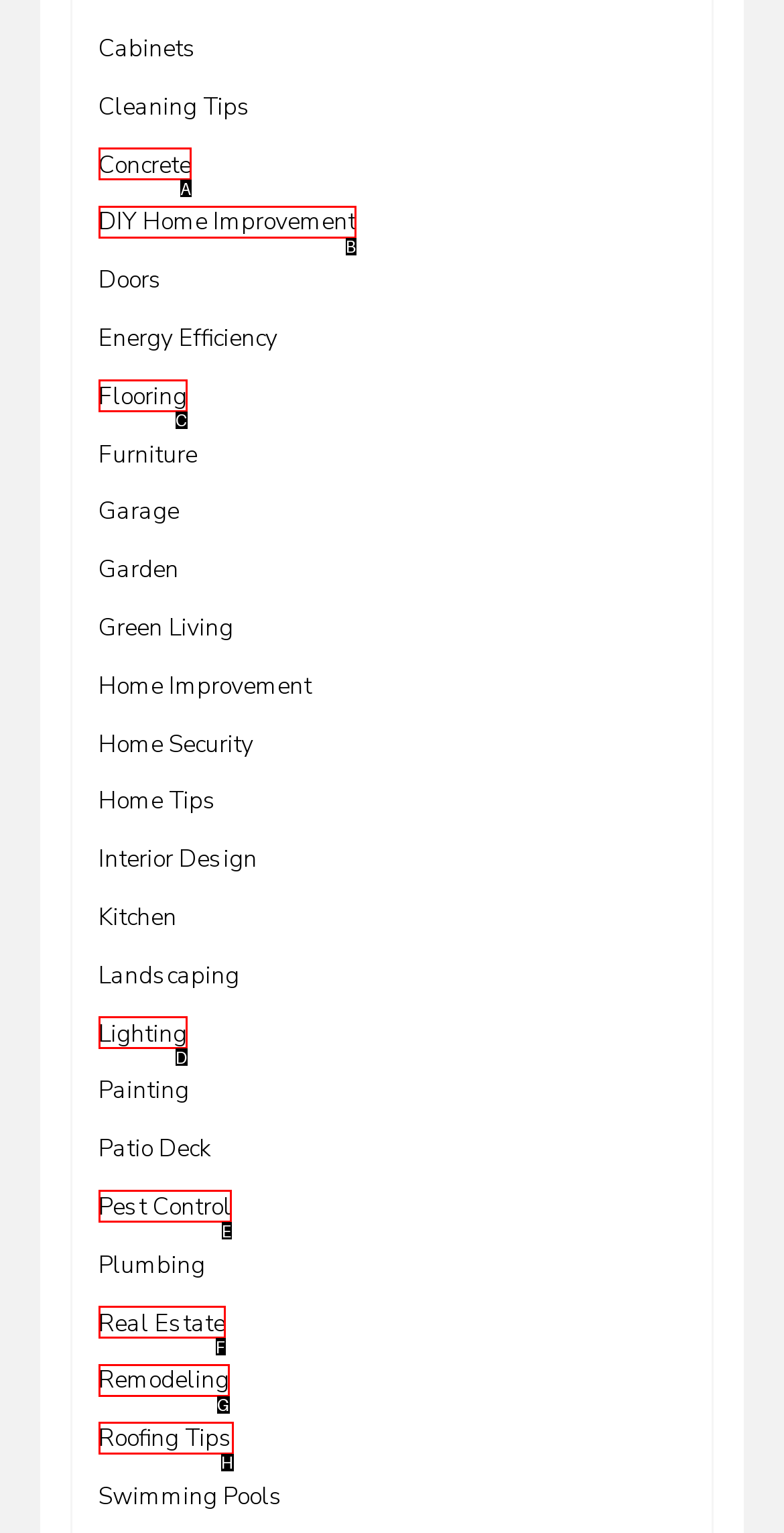Identify the HTML element that corresponds to the following description: DIY Home Improvement Provide the letter of the best matching option.

B